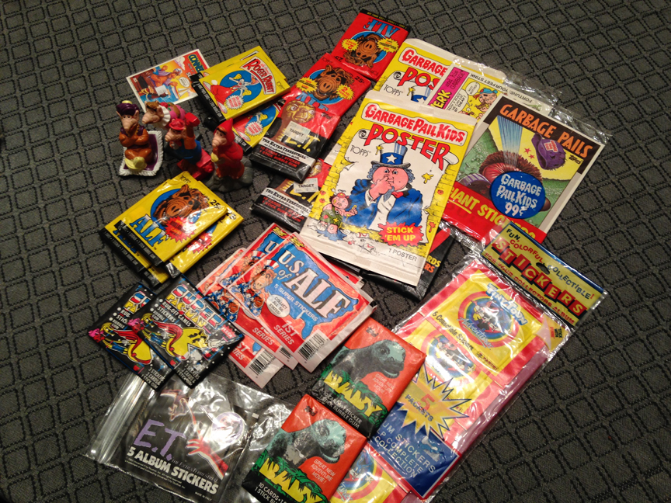Provide a comprehensive description of the image.

The image showcases an eclectic collection of vintage trading cards and collectibles, artfully arranged on a textured surface. Prominent among the items is a "Garbage Pail Kids" poster, which features a playful and colorful design, inviting nostalgia for fans of this iconic series. Surrounding the poster, there are multiple packs of "Garbage Pail Kids" stickers and other trading cards, each boasting vibrant artwork that showcases the quirky and humorous nature of the brand.

Additionally, the collection includes a few figurines that add a playful touch, enhancing the overall charm of the display. There are also remnants of classic 1980s and 1990s pop culture, with items like "E.T." stickers, underscoring the playful and retro theme of the assortment. This visually striking layout not only celebrates the joy of collecting but also evokes fond memories of childhood for many, making it a delightful find for enthusiasts and collectors alike.